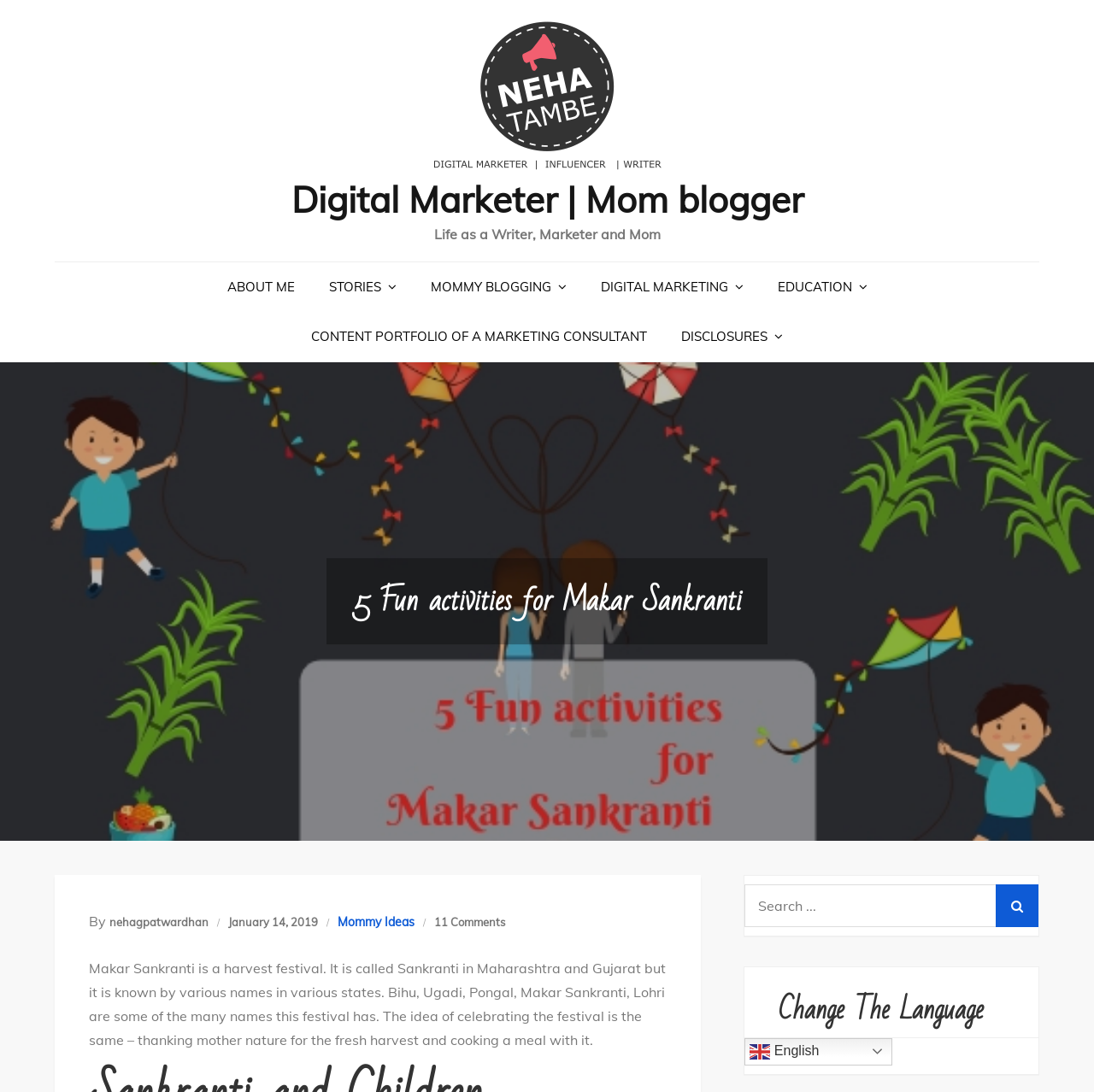Based on the image, provide a detailed response to the question:
What is the topic of the blog post?

The topic of the blog post can be inferred from the heading element that says '5 Fun activities for Makar Sankranti', which suggests that the blog post is about Makar Sankranti, a harvest festival.